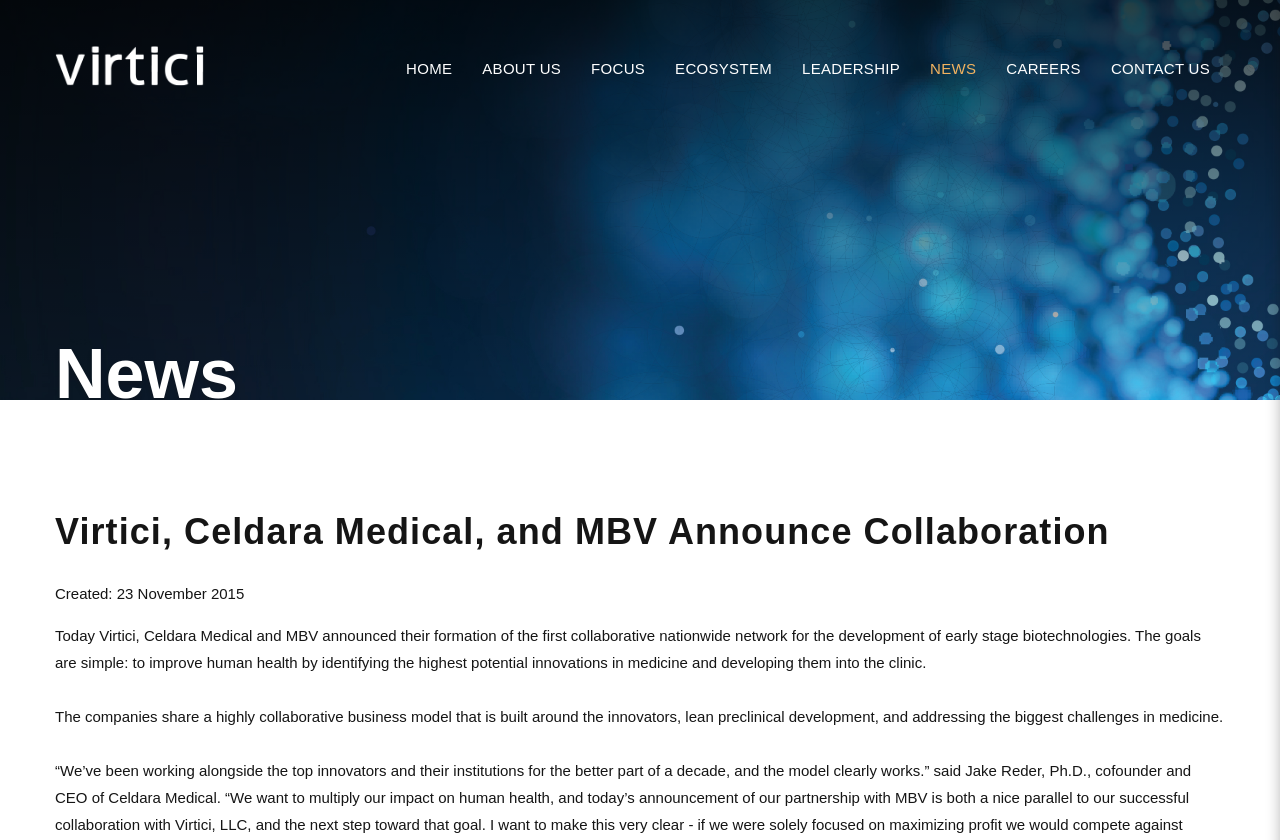Using the provided description: "Contact Us", find the bounding box coordinates of the corresponding UI element. The output should be four float numbers between 0 and 1, in the format [left, top, right, bottom].

[0.868, 0.071, 0.945, 0.092]